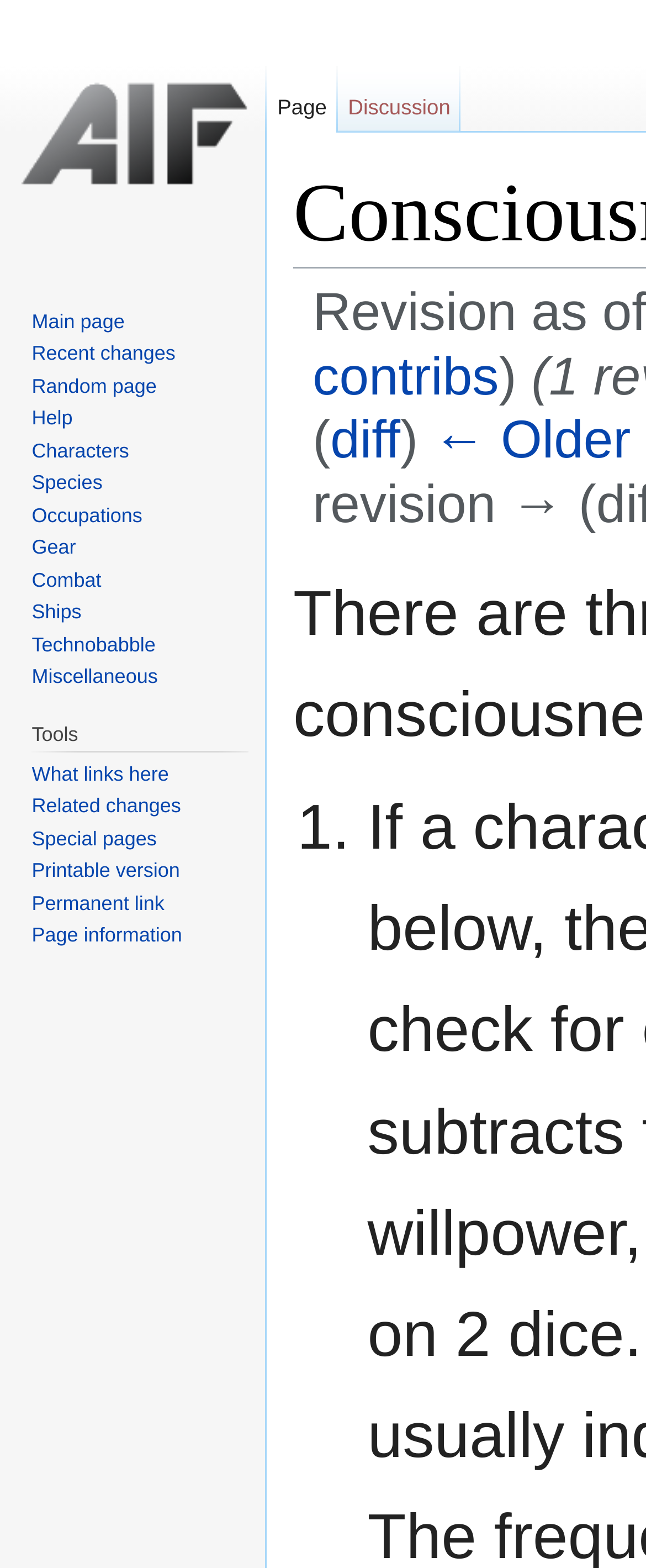How many links are under the 'Tools' navigation?
Refer to the image and provide a concise answer in one word or phrase.

7